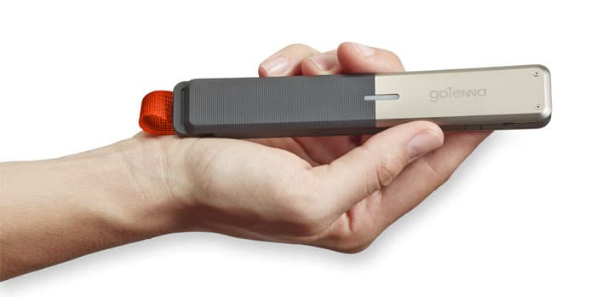Provide a short answer using a single word or phrase for the following question: 
What is the distinctive feature of the GoTenna's design?

Orange strap